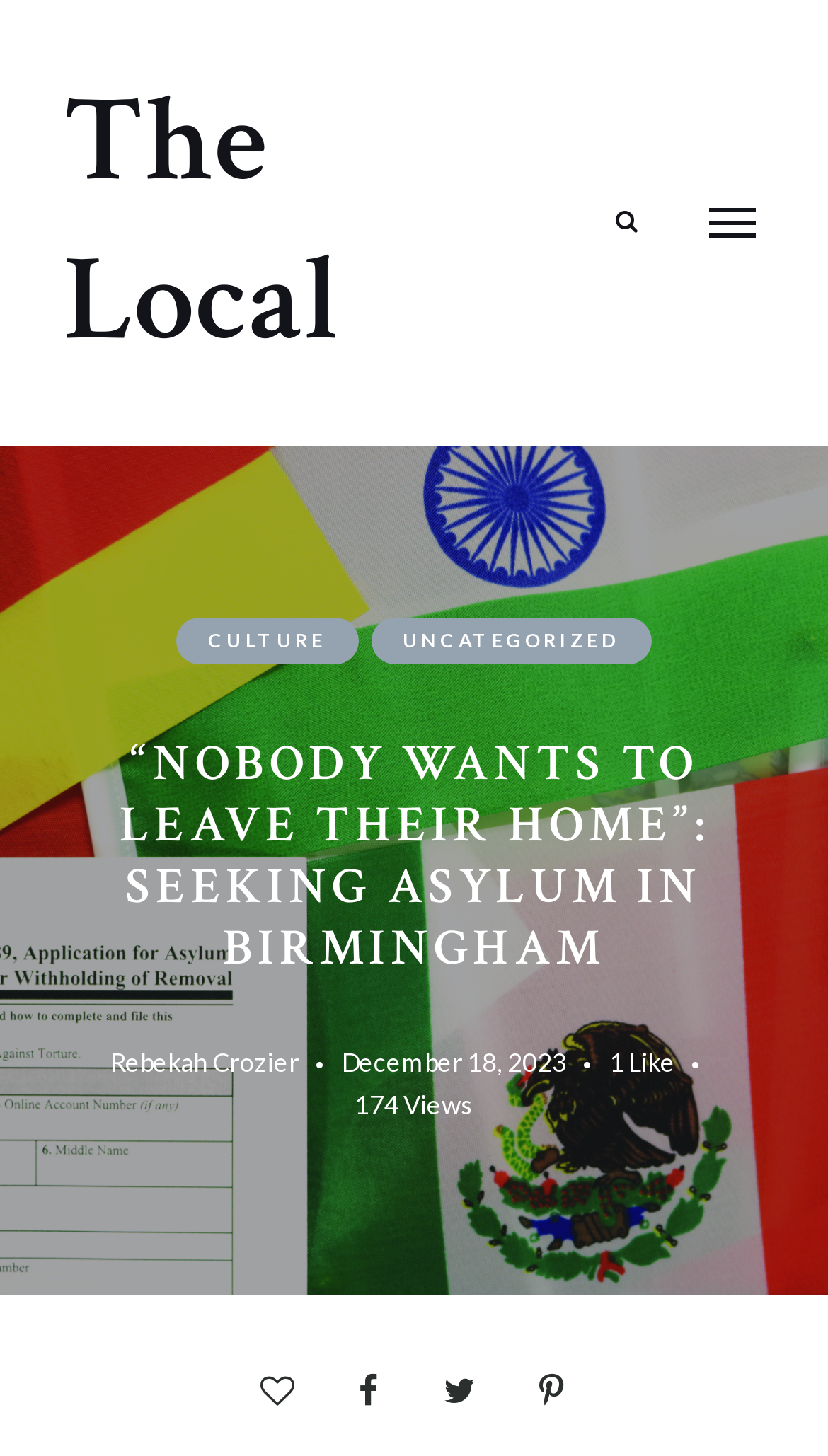Locate the bounding box for the described UI element: "Rebekah Crozier". Ensure the coordinates are four float numbers between 0 and 1, formatted as [left, top, right, bottom].

[0.133, 0.719, 0.362, 0.741]